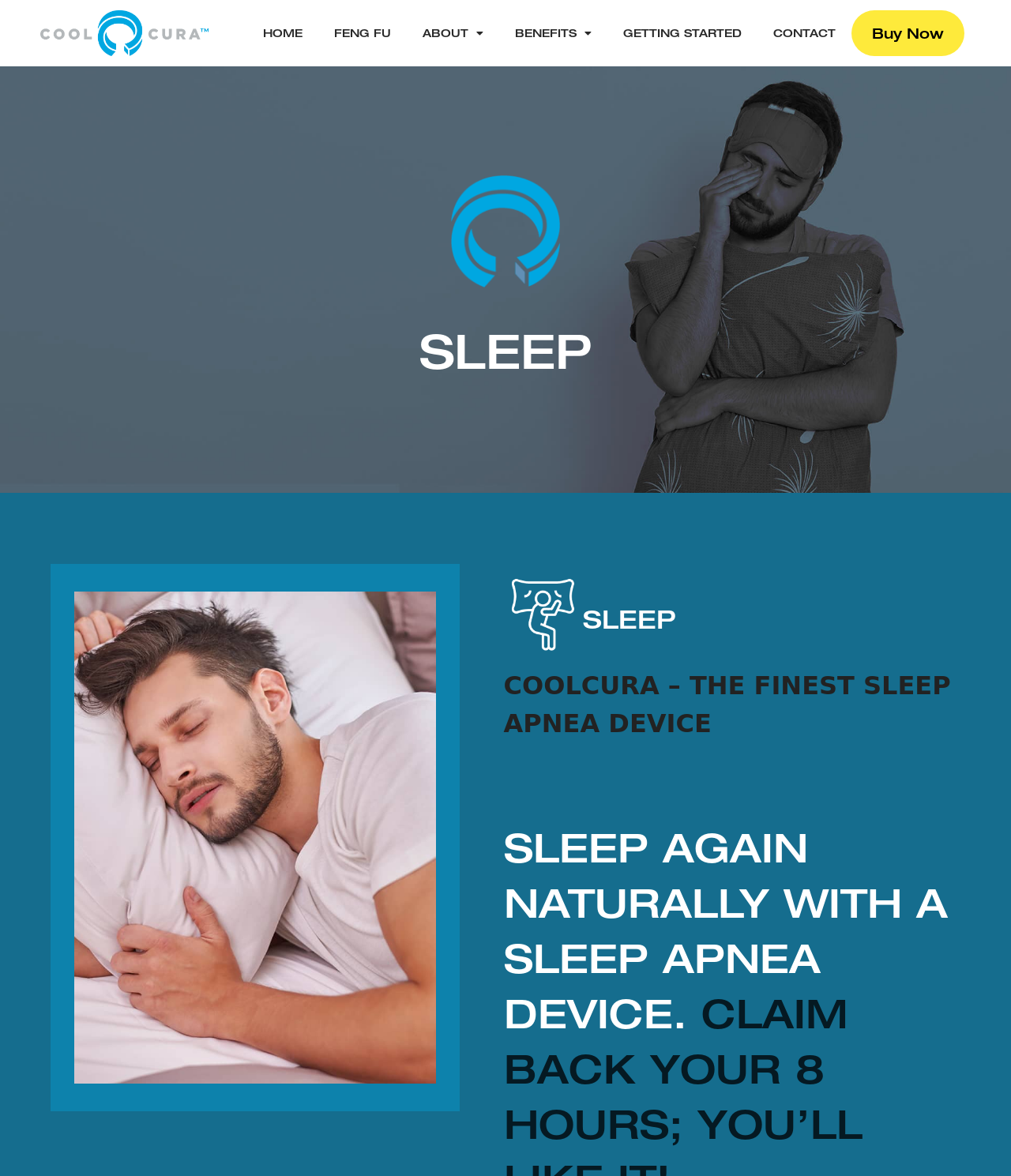Please answer the following question using a single word or phrase: 
What is the call-to-action button at the top right corner of the webpage?

Buy Now